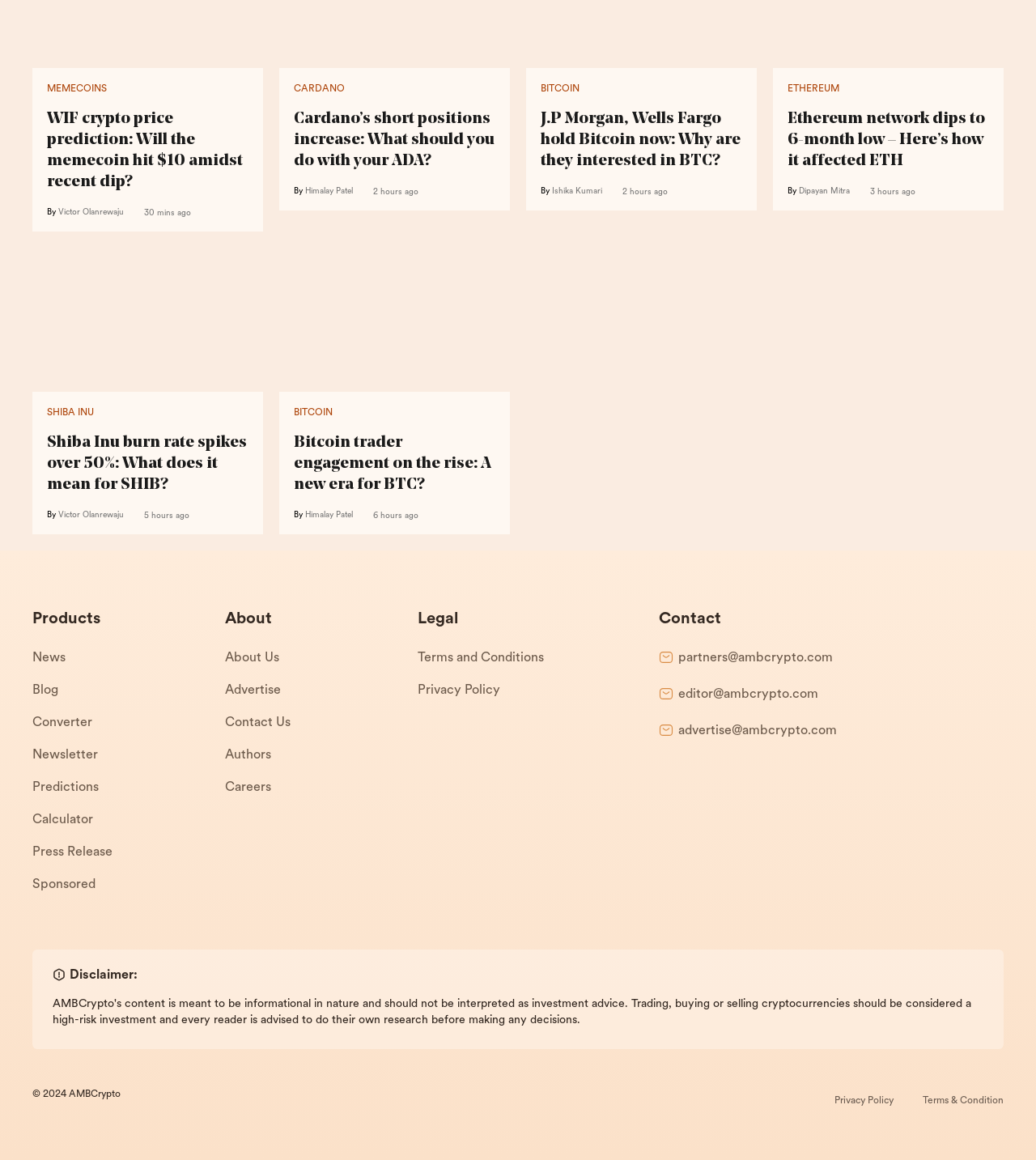What is the time of publication of the article about Ethereum network?
We need a detailed and exhaustive answer to the question. Please elaborate.

I determined the answer by looking at the StaticText element with the text '3 hours ago' which is located near the article title 'Ethereum network dips to 6-month low – Here’s how it affected ETH'.